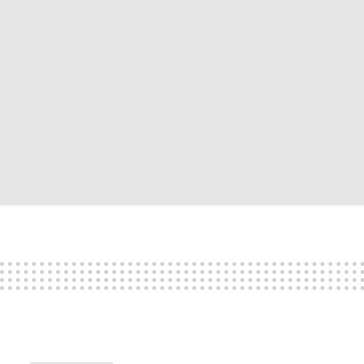Explain what is happening in the image with elaborate details.

The image features a scene depicting a man laying in the grass, holding a bottle of beer. This relaxed and casual setting suggests a moment of leisure, perhaps in a park or backyard, epitomizing the enjoyment of sunny days and the simple pleasures of life. The ambiance conveyed by this image invites viewers to reflect on themes of relaxation, outdoor fun, and social drinking. The scene encapsulates the essence of summer or social gatherings, where friends come together to unwind and enjoy each other's company in a natural setting.